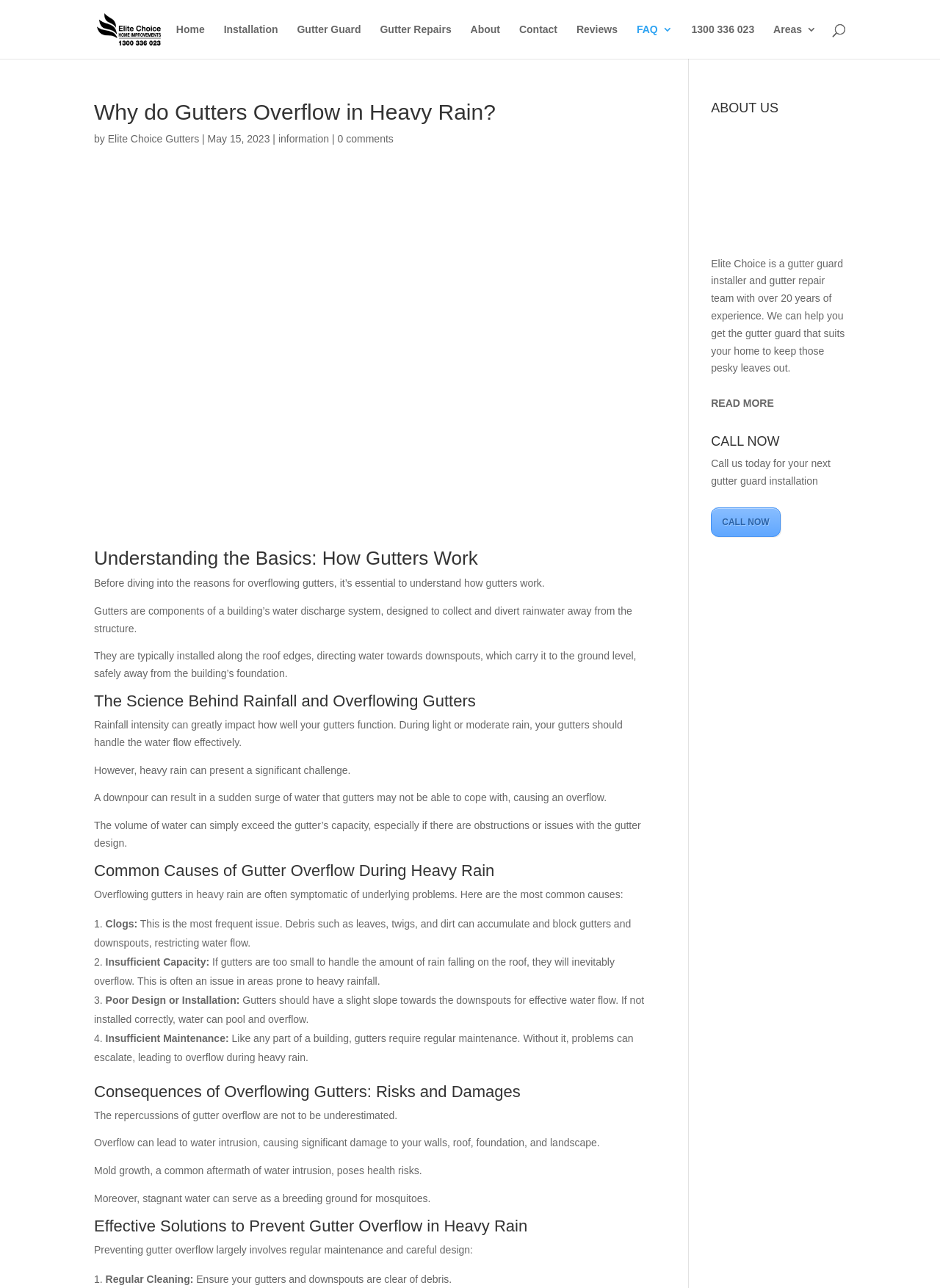Identify the coordinates of the bounding box for the element that must be clicked to accomplish the instruction: "Click the 'logo profile' link".

None